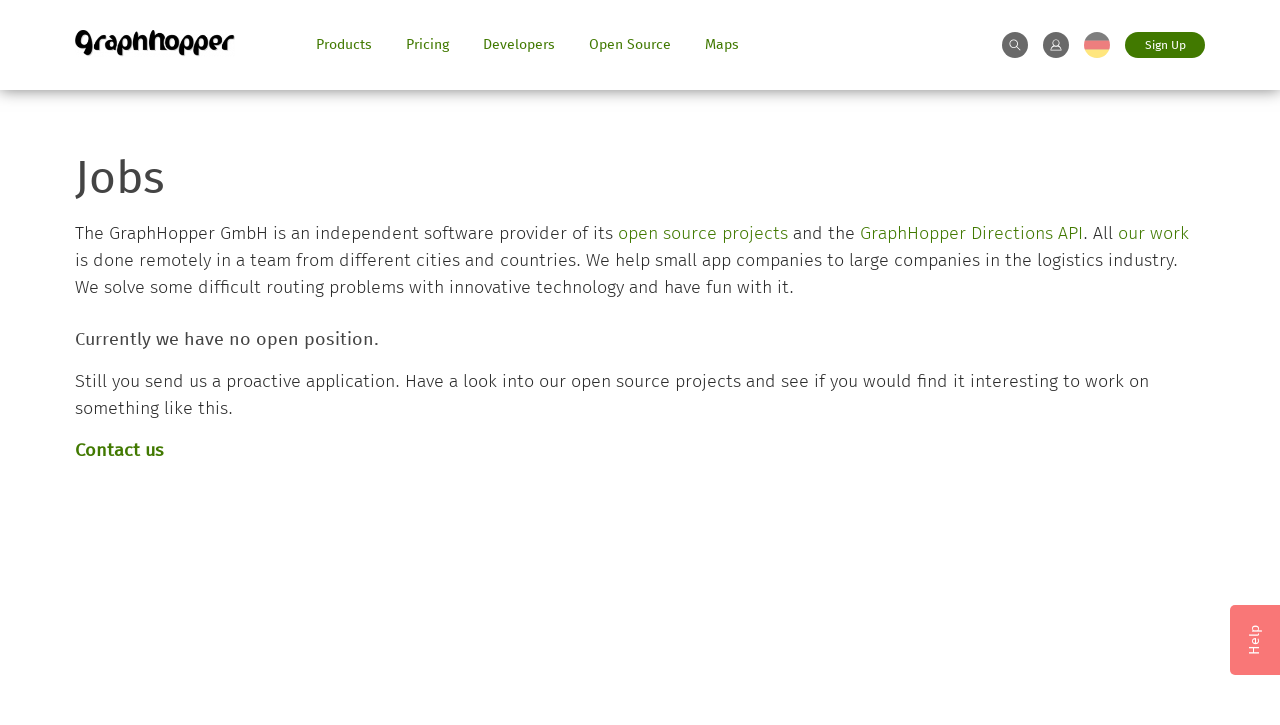Based on the element description Contact us, identify the bounding box of the UI element in the given webpage screenshot. The coordinates should be in the format (top-left x, top-left y, bottom-right x, bottom-right y) and must be between 0 and 1.

[0.059, 0.606, 0.128, 0.636]